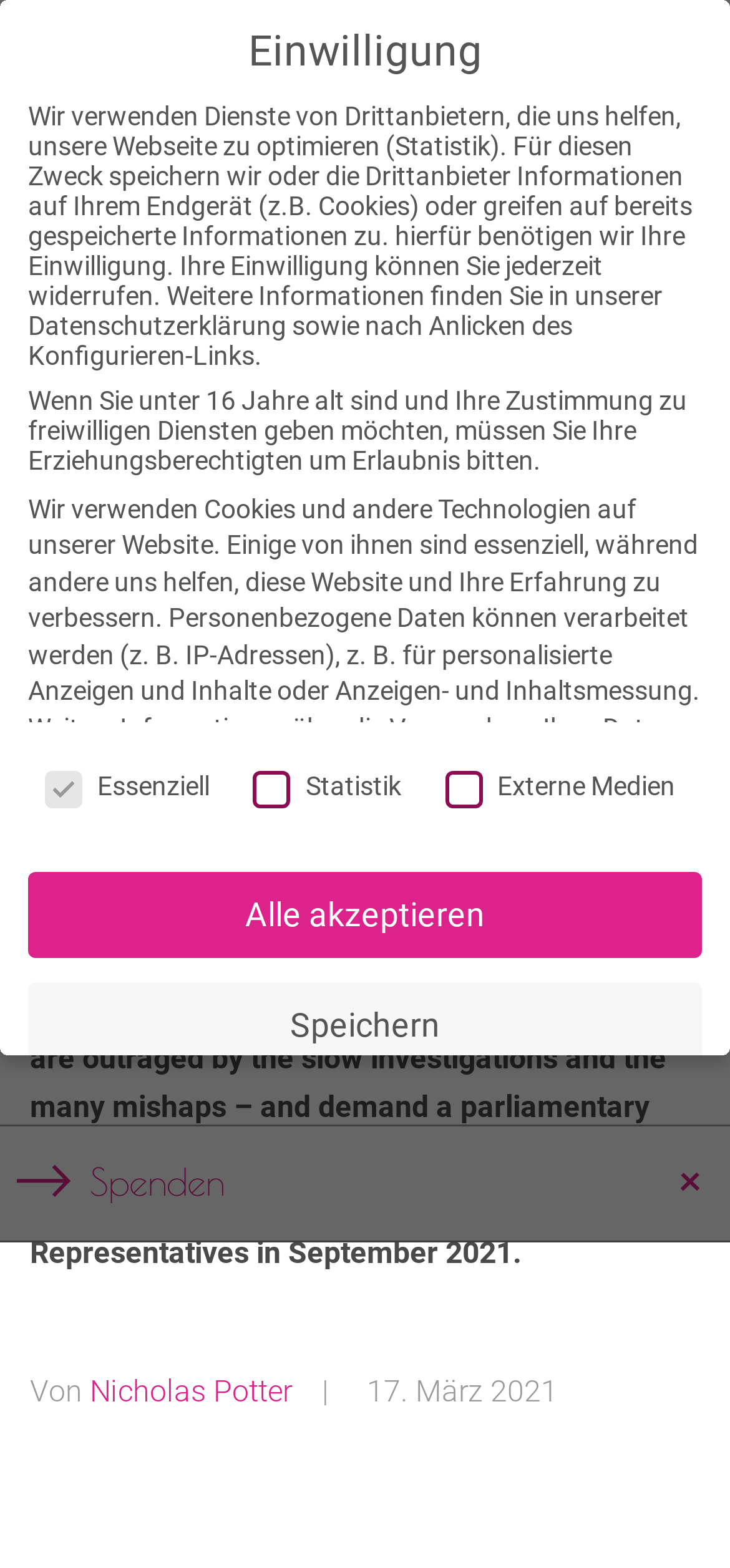What is the name of the district in Berlin where the crimes took place?
Your answer should be a single word or phrase derived from the screenshot.

Neukölln